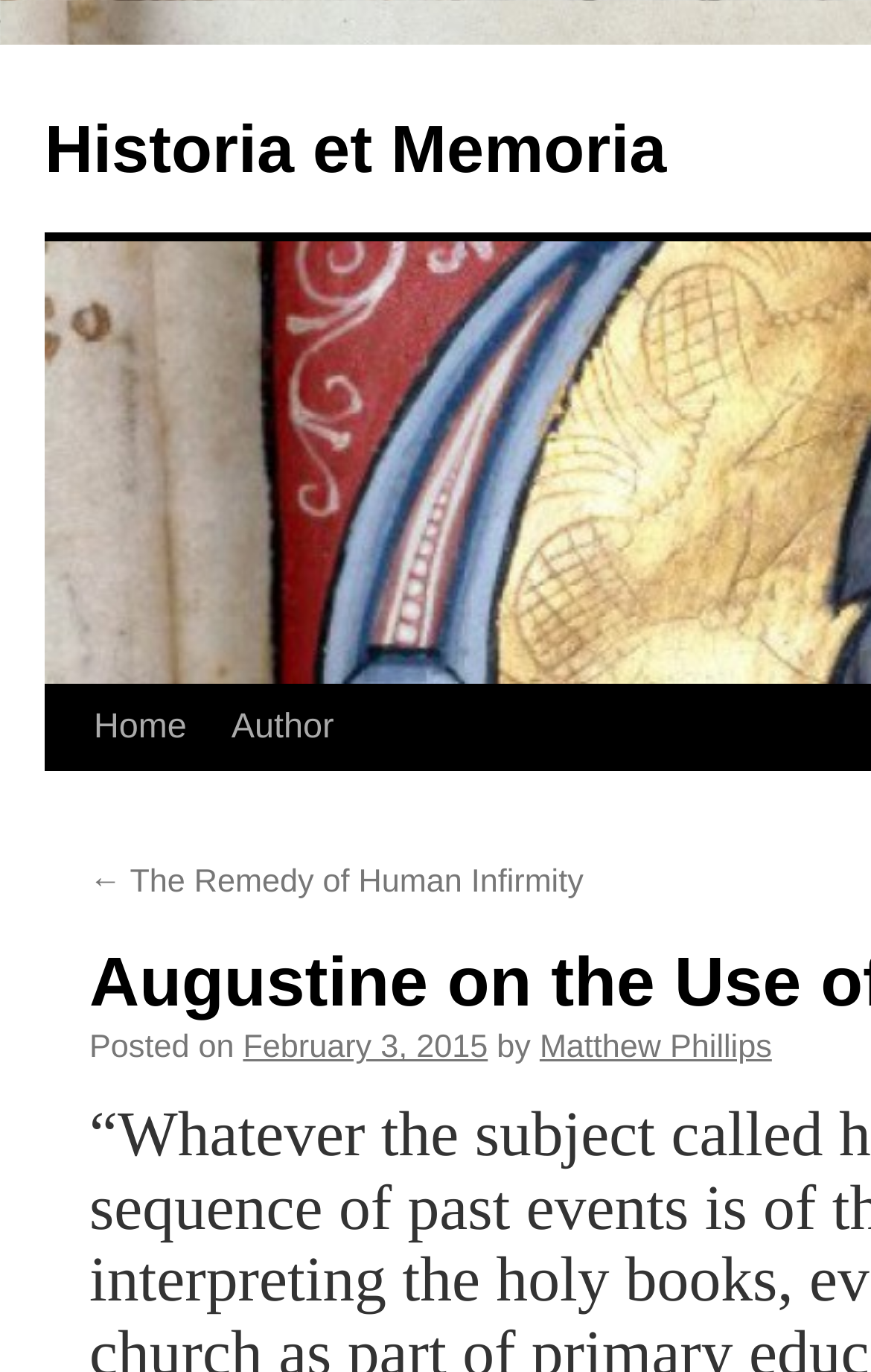Utilize the information from the image to answer the question in detail:
What is the title of the latest article?

I looked for a link element that appears to be an article title and found '← The Remedy of Human Infirmity' which is likely to be the title of the latest article.